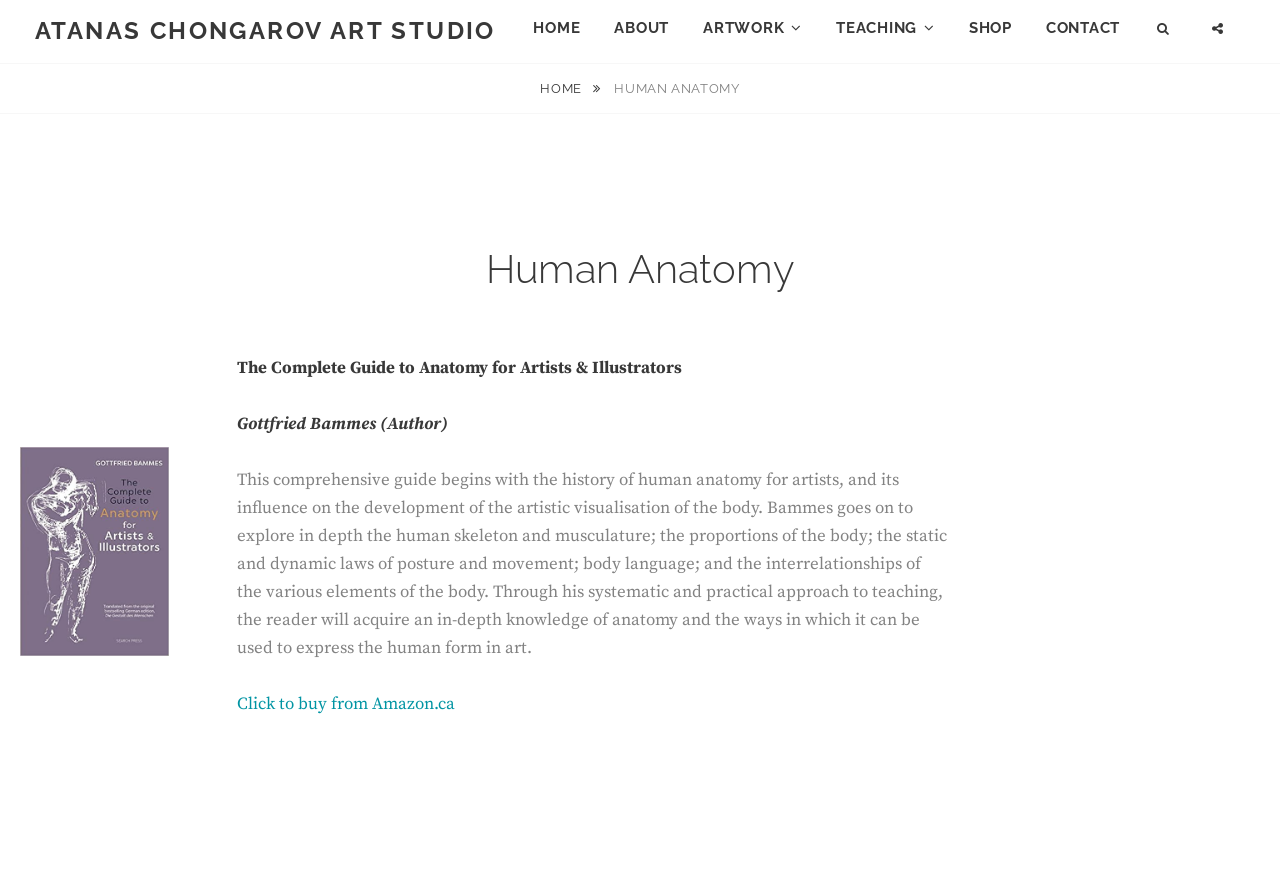Give a one-word or short-phrase answer to the following question: 
Where can the book be bought?

Amazon